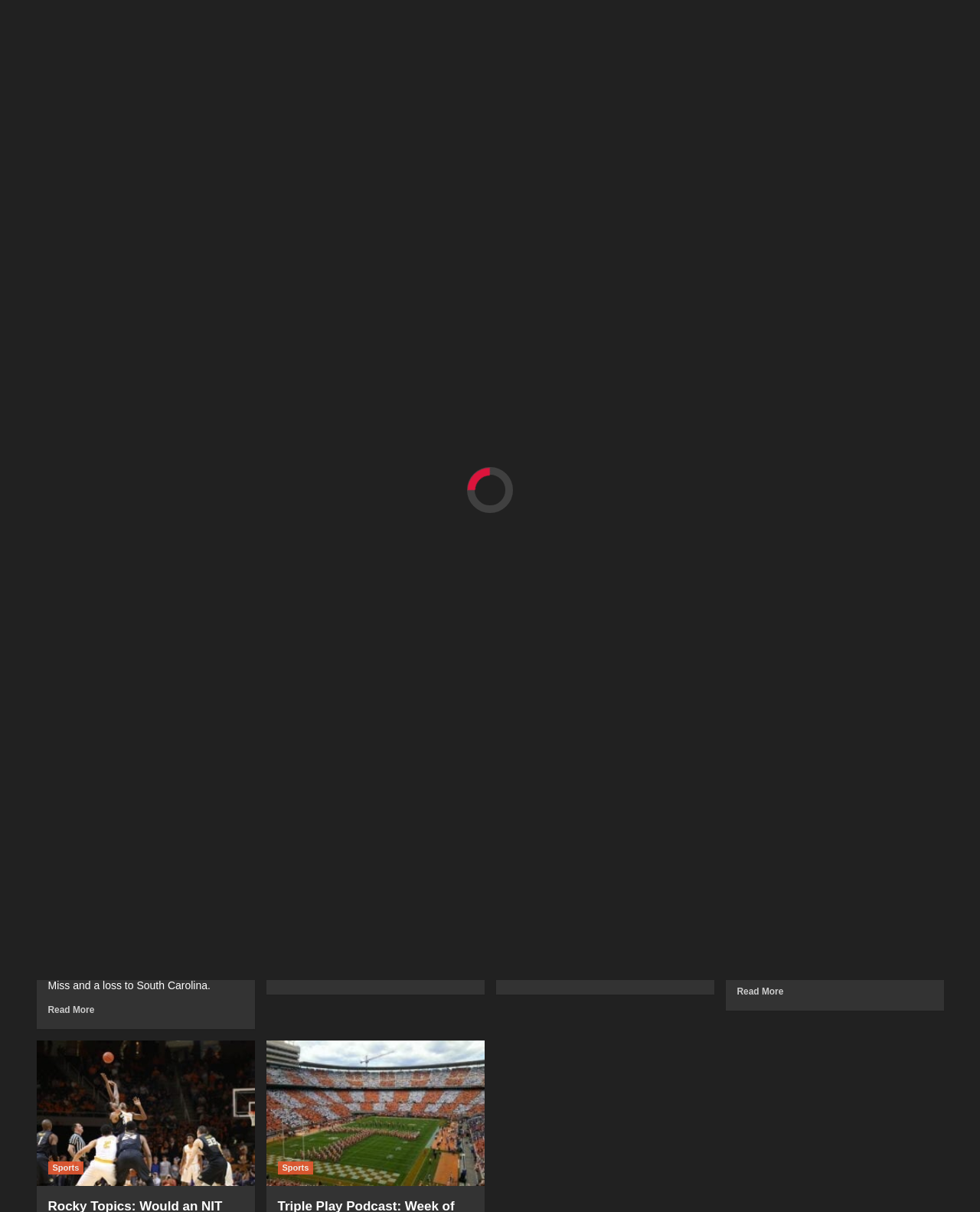Determine the bounding box coordinates of the clickable region to execute the instruction: "View the 'Featured' section". The coordinates should be four float numbers between 0 and 1, denoted as [left, top, right, bottom].

[0.049, 0.366, 0.095, 0.376]